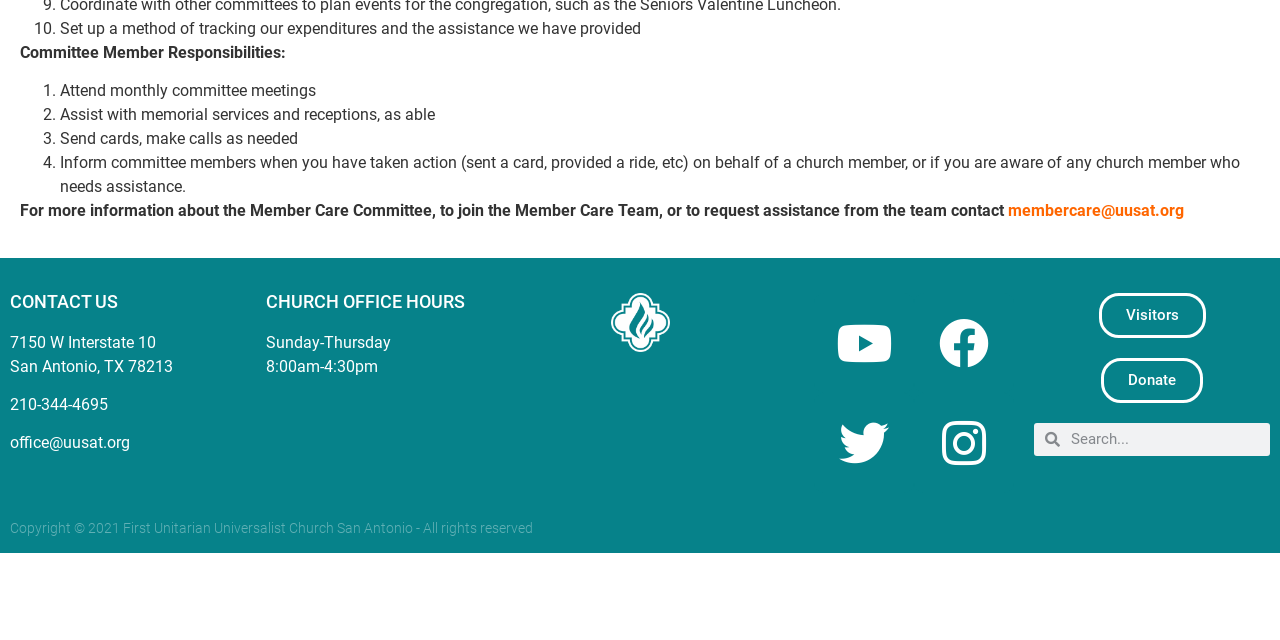Determine the bounding box for the UI element that matches this description: "Visitors".

[0.858, 0.457, 0.942, 0.527]